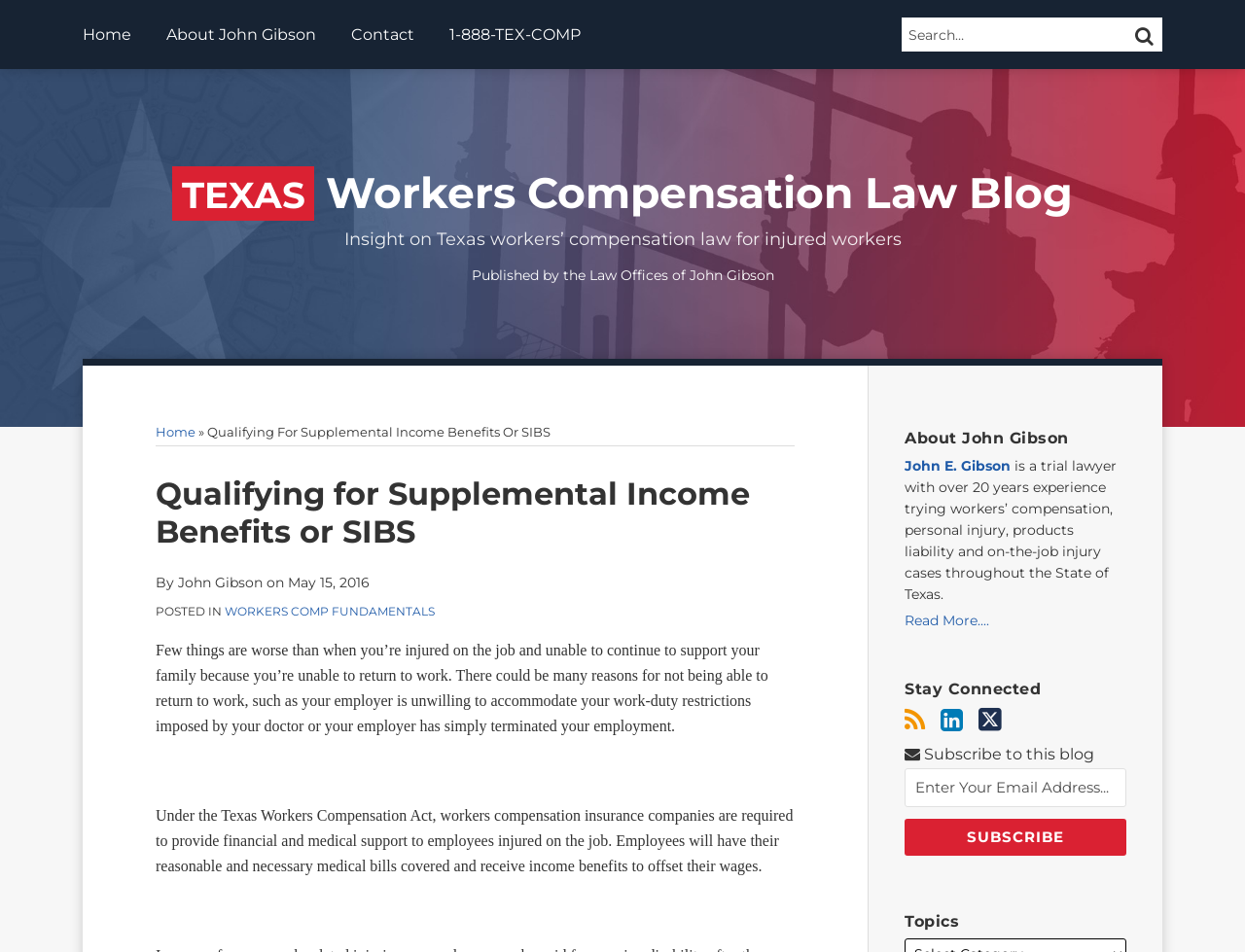Identify the headline of the webpage and generate its text content.

TEXAS Workers Compensation Law Blog